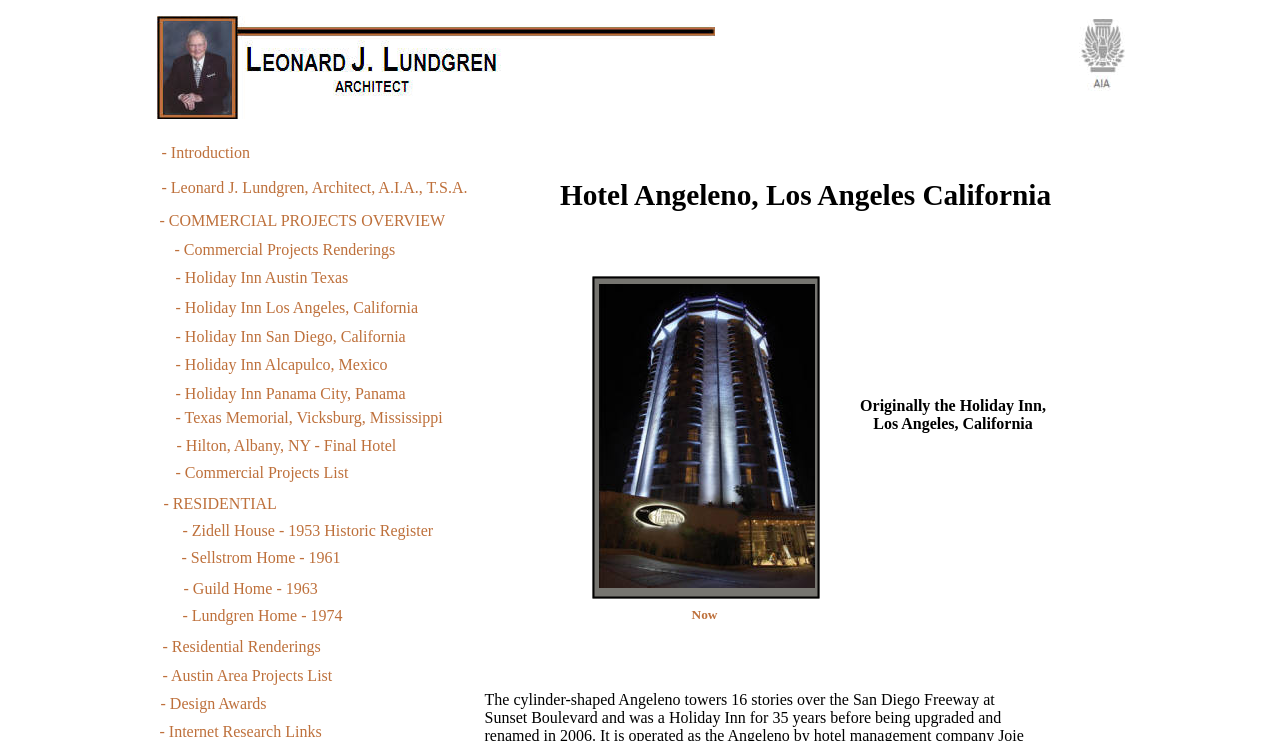Create a detailed summary of the webpage's content and design.

The webpage is about the Holiday Inn Los Angeles, California, a landmark designed by Mid Century Architect Leonard J Lundgren of Austin, Texas. At the top-right corner, there is an image of the American Institute of Architects. Below the image, there are several links to different sections of the webpage, including an introduction, information about the architect, and overviews of commercial and residential projects.

The commercial projects section is divided into several links, including Holiday Inn locations in Austin, Texas, Los Angeles, California, San Diego, California, and Alcapulco, Mexico, as well as other projects such as the Texas Memorial in Vicksburg, Mississippi. These links are positioned in the middle of the page, with the residential section located below them.

The residential section has several links to specific projects, including the Zidell House, Sellstrom Home, Guild Home, and Lundgren Home, which are listed in chronological order from 1953 to 1974. These links are positioned towards the bottom of the page.

At the very bottom of the page, there are additional links to design awards, internet research links, and lists of Austin area projects and residential renderings. Overall, the webpage appears to be a portfolio or archive of the architect's work, with a focus on his commercial and residential projects.